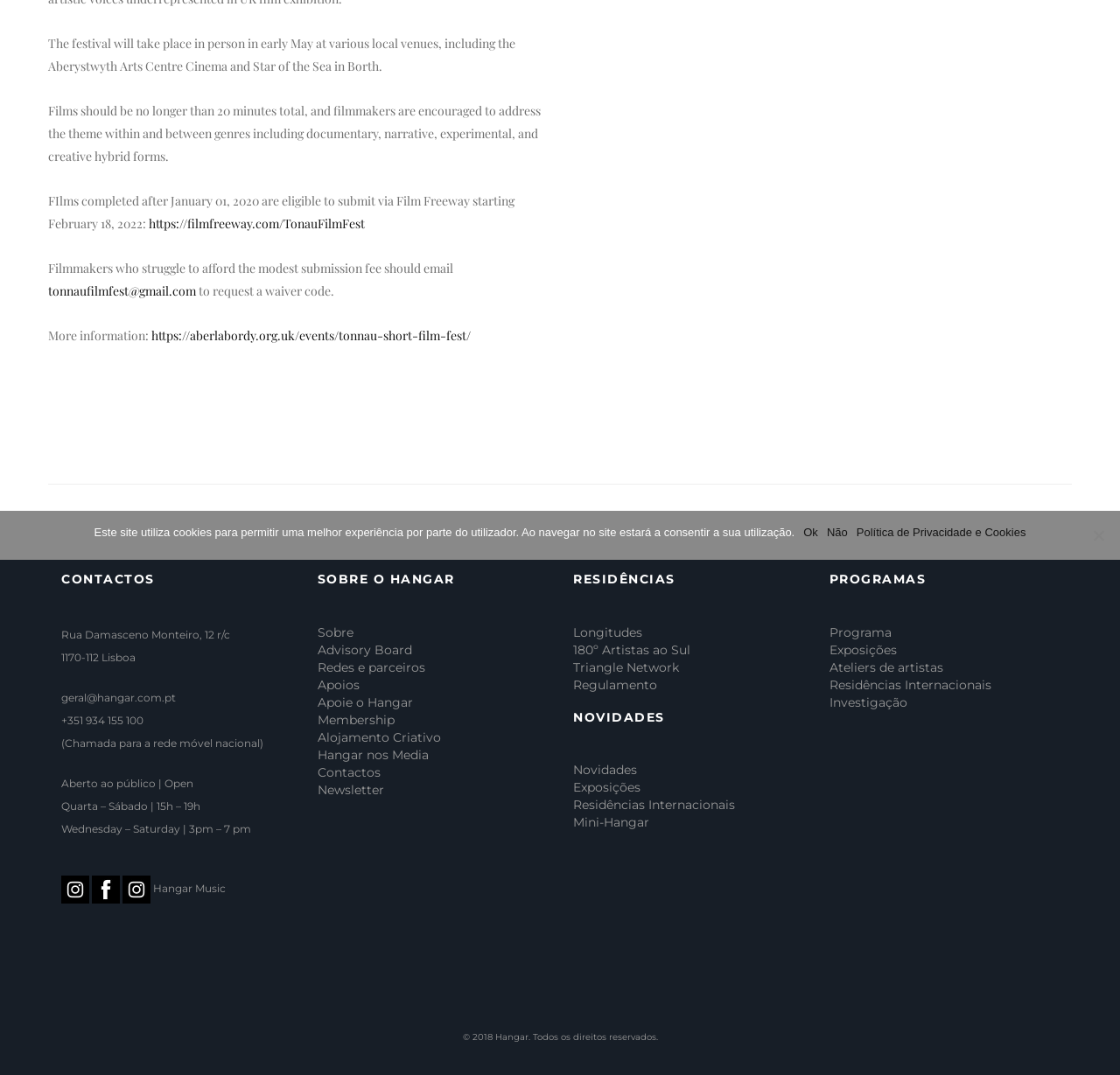Locate the bounding box of the UI element based on this description: "Triangle Network". Provide four float numbers between 0 and 1 as [left, top, right, bottom].

[0.512, 0.615, 0.717, 0.627]